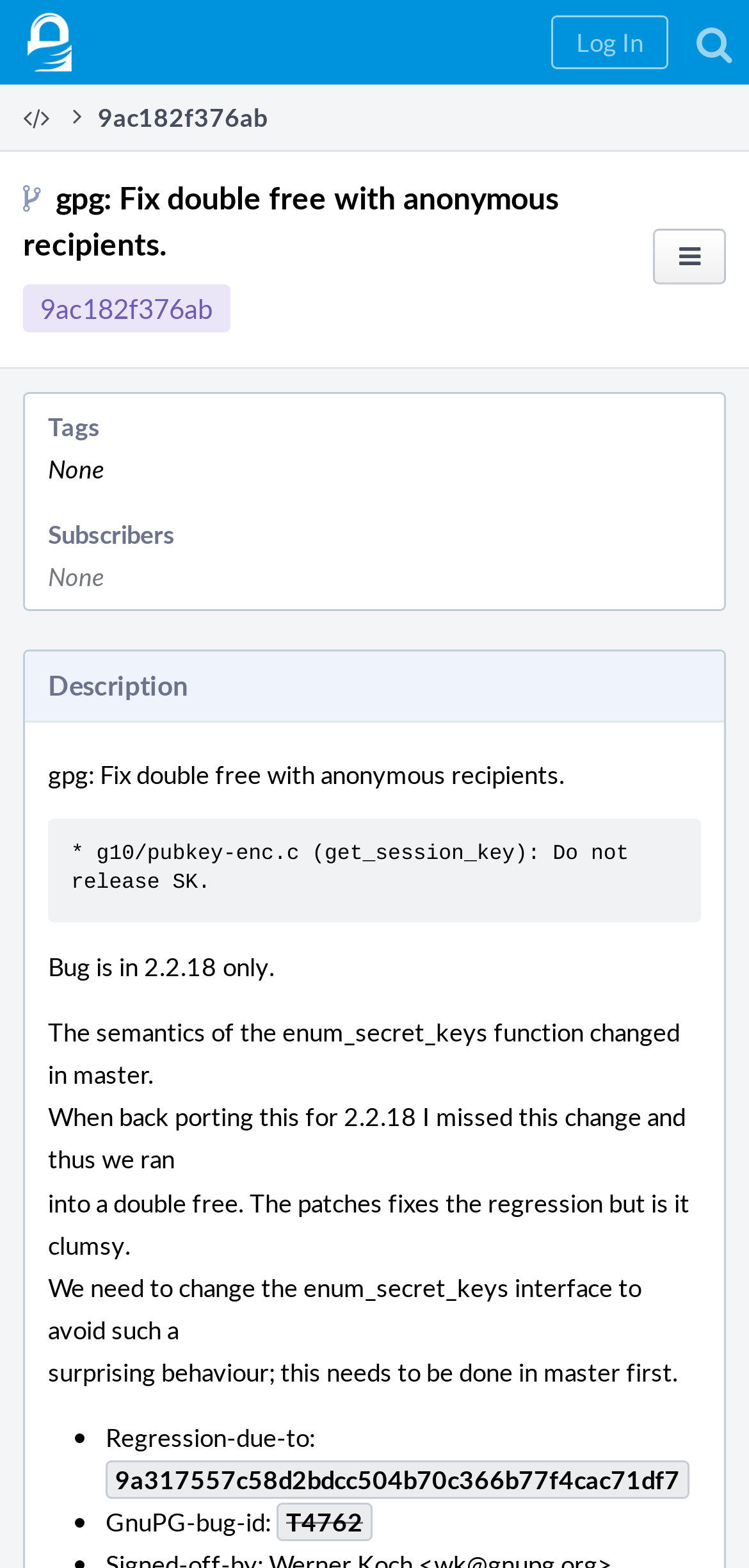Determine the bounding box coordinates of the element that should be clicked to execute the following command: "Read the 'Description' section".

[0.064, 0.423, 0.936, 0.452]